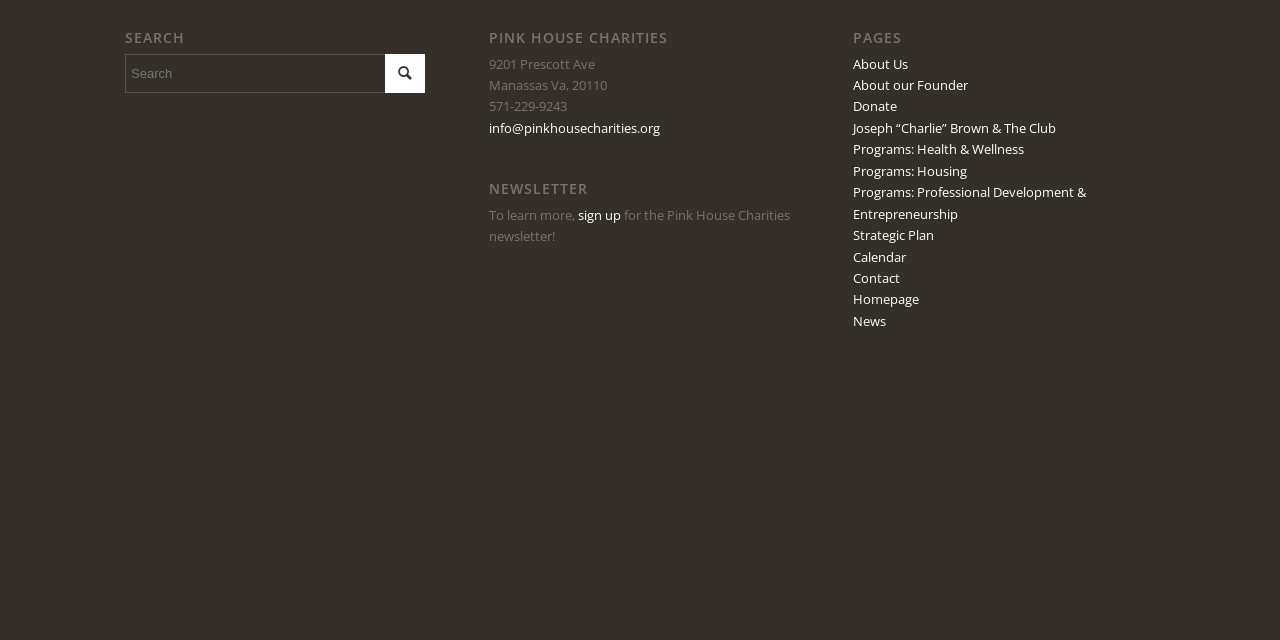Find the bounding box coordinates for the UI element that matches this description: "Calendar".

[0.666, 0.387, 0.708, 0.415]